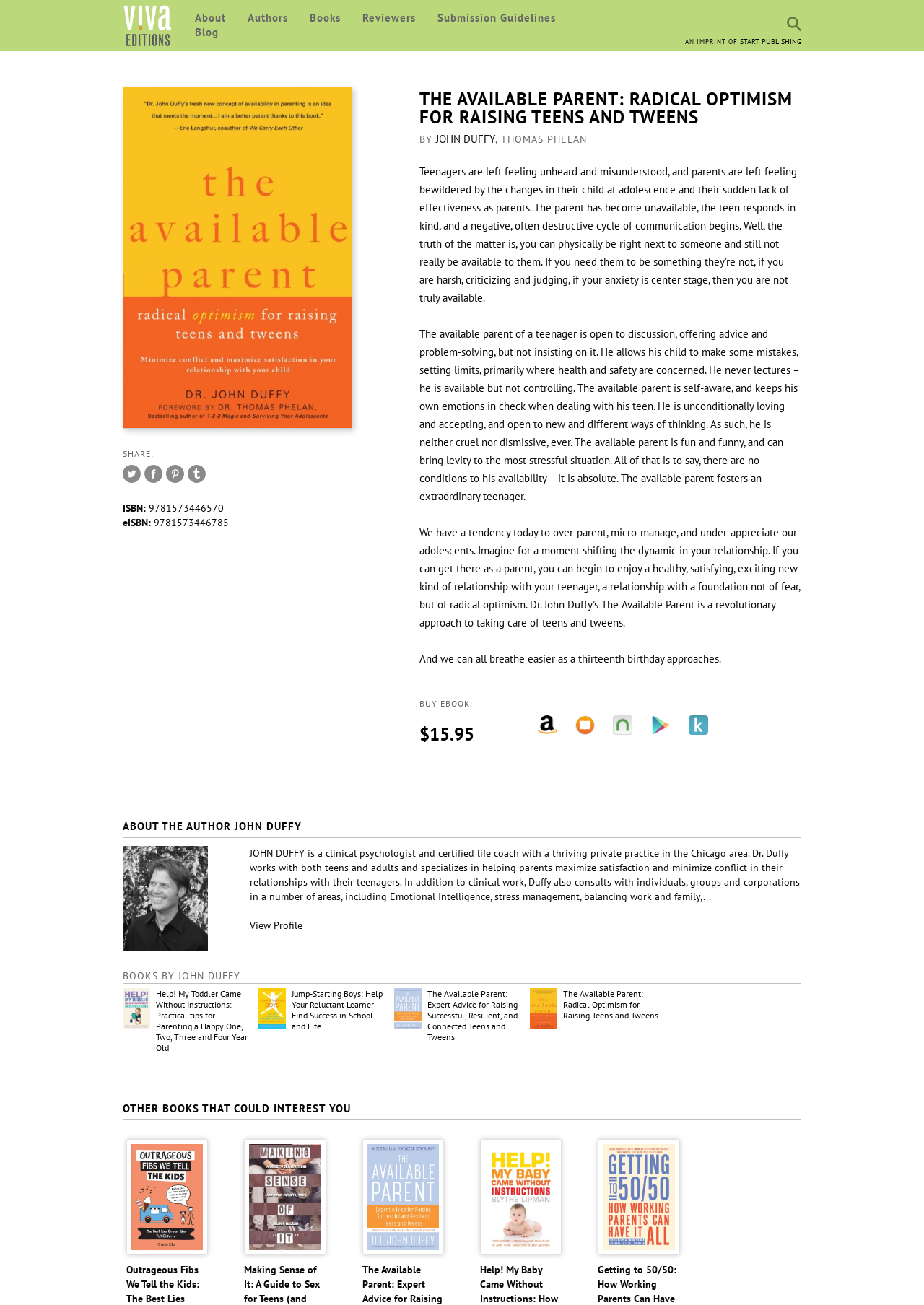Given the element description View Profile, predict the bounding box coordinates for the UI element in the webpage screenshot. The format should be (top-left x, top-left y, bottom-right x, bottom-right y), and the values should be between 0 and 1.

[0.271, 0.704, 0.328, 0.715]